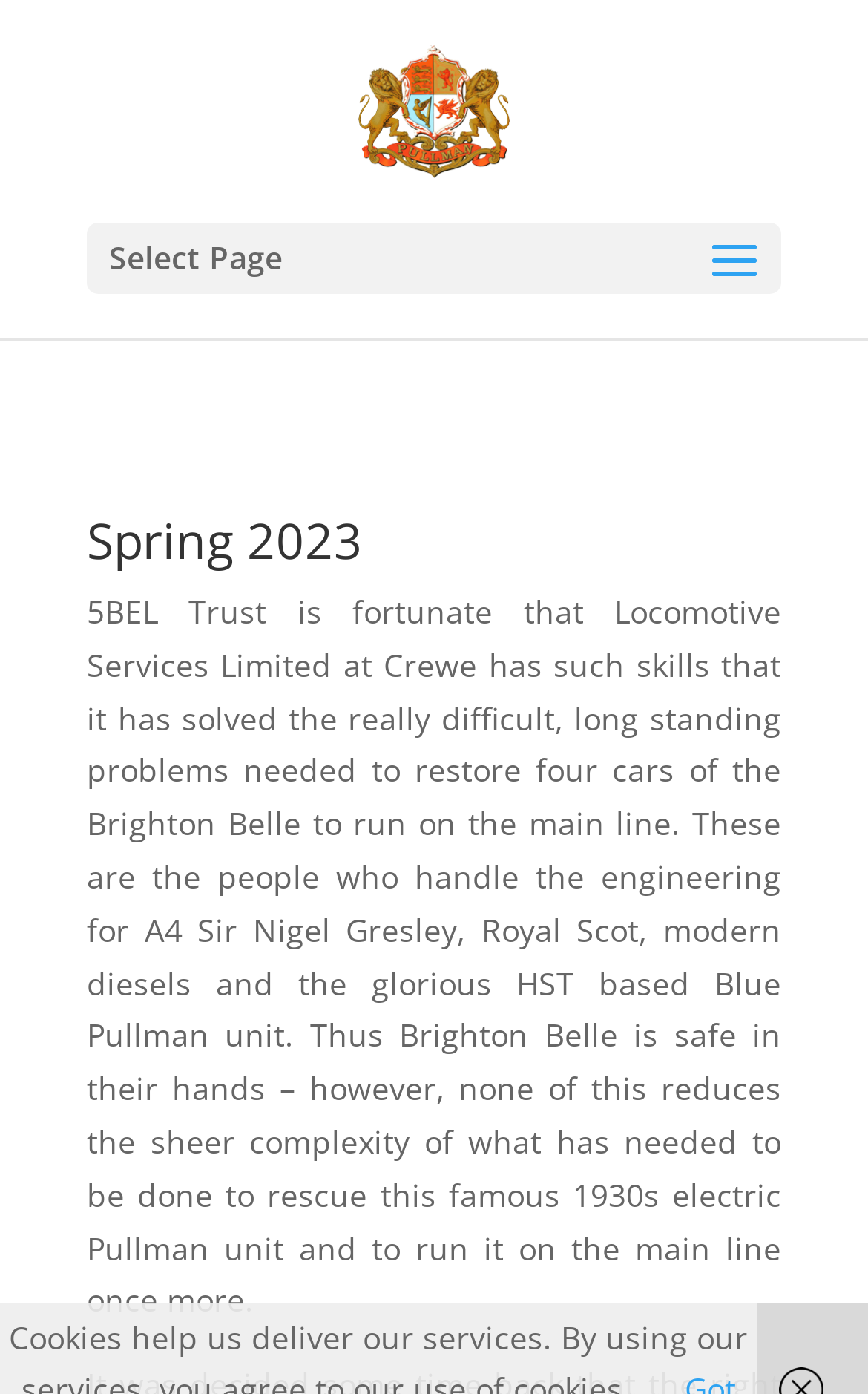Determine the bounding box of the UI element mentioned here: "alt="Bringing back THE BRIGHTON BELLE"". The coordinates must be in the format [left, top, right, bottom] with values ranging from 0 to 1.

[0.413, 0.062, 0.587, 0.092]